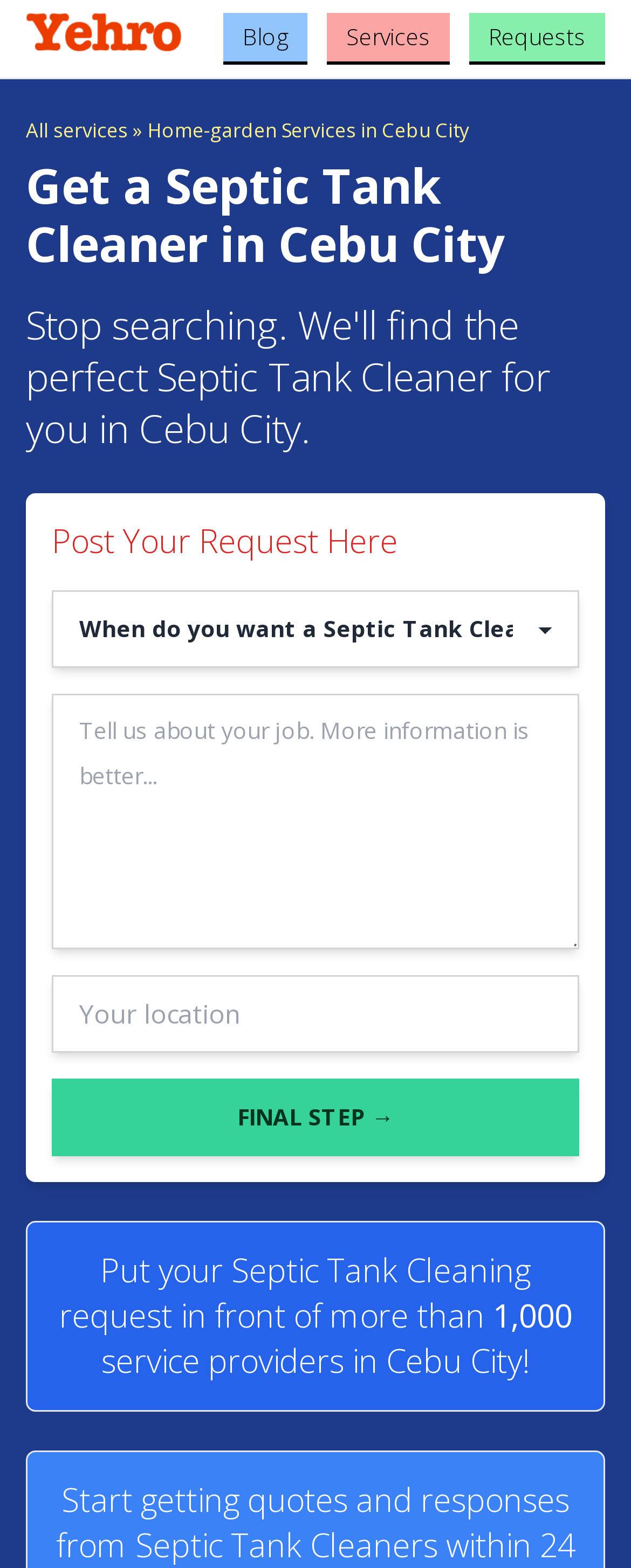Locate the bounding box coordinates of the clickable area to execute the instruction: "Click the Yehro Cebu City Logo". Provide the coordinates as four float numbers between 0 and 1, represented as [left, top, right, bottom].

[0.041, 0.008, 0.347, 0.033]